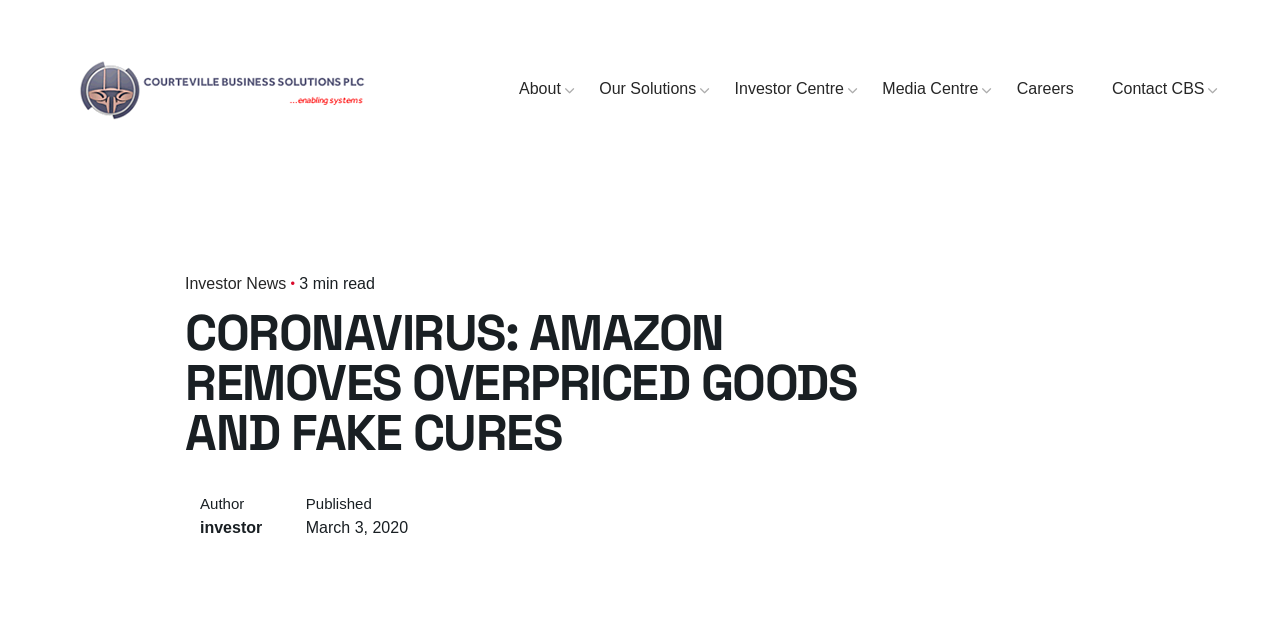Please locate and generate the primary heading on this webpage.

CORONAVIRUS: AMAZON REMOVES OVERPRICED GOODS AND FAKE CURES